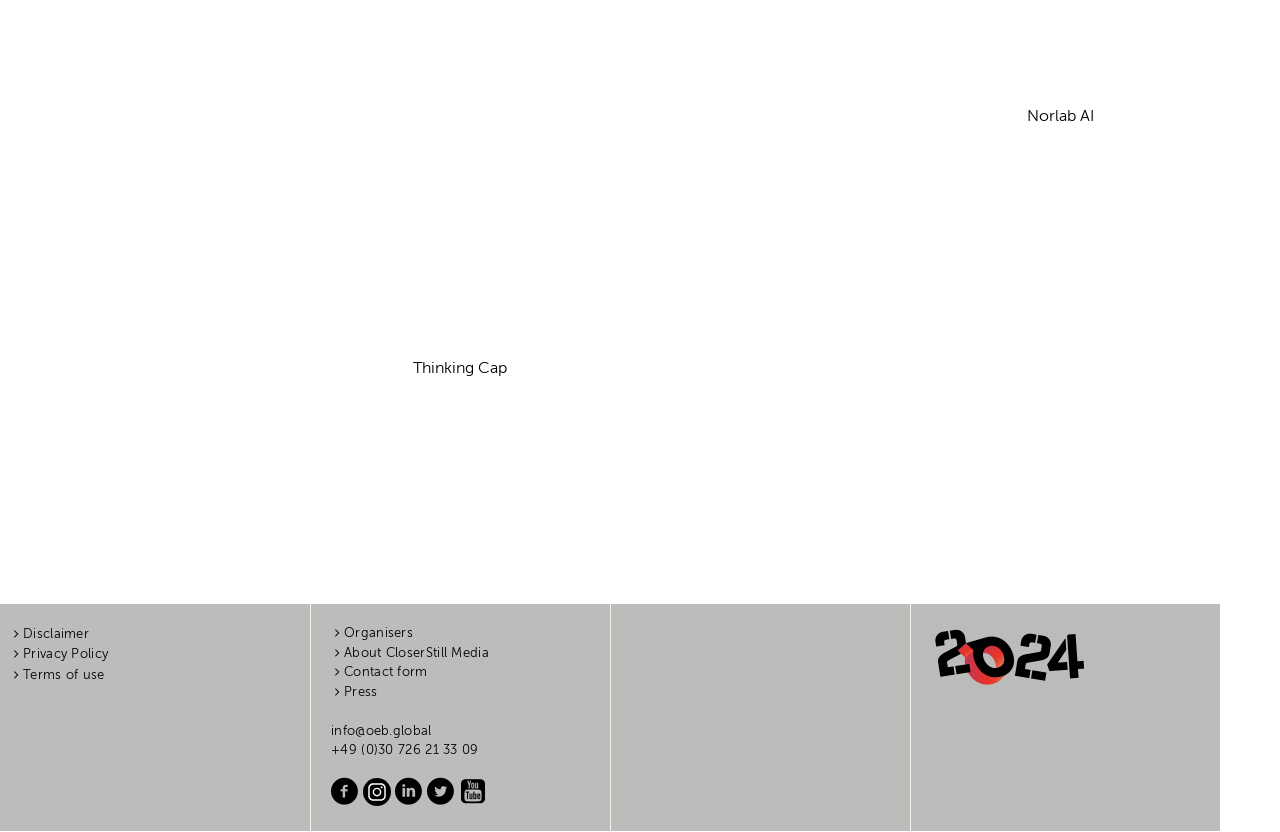What is the purpose of the 'Submit your Proposal' button?
Answer the question in a detailed and comprehensive manner.

The 'Submit your Proposal' button is a call-to-action element located in the footer section of the webpage, and its purpose is to allow users to submit a proposal, likely related to the organization's activities or events.